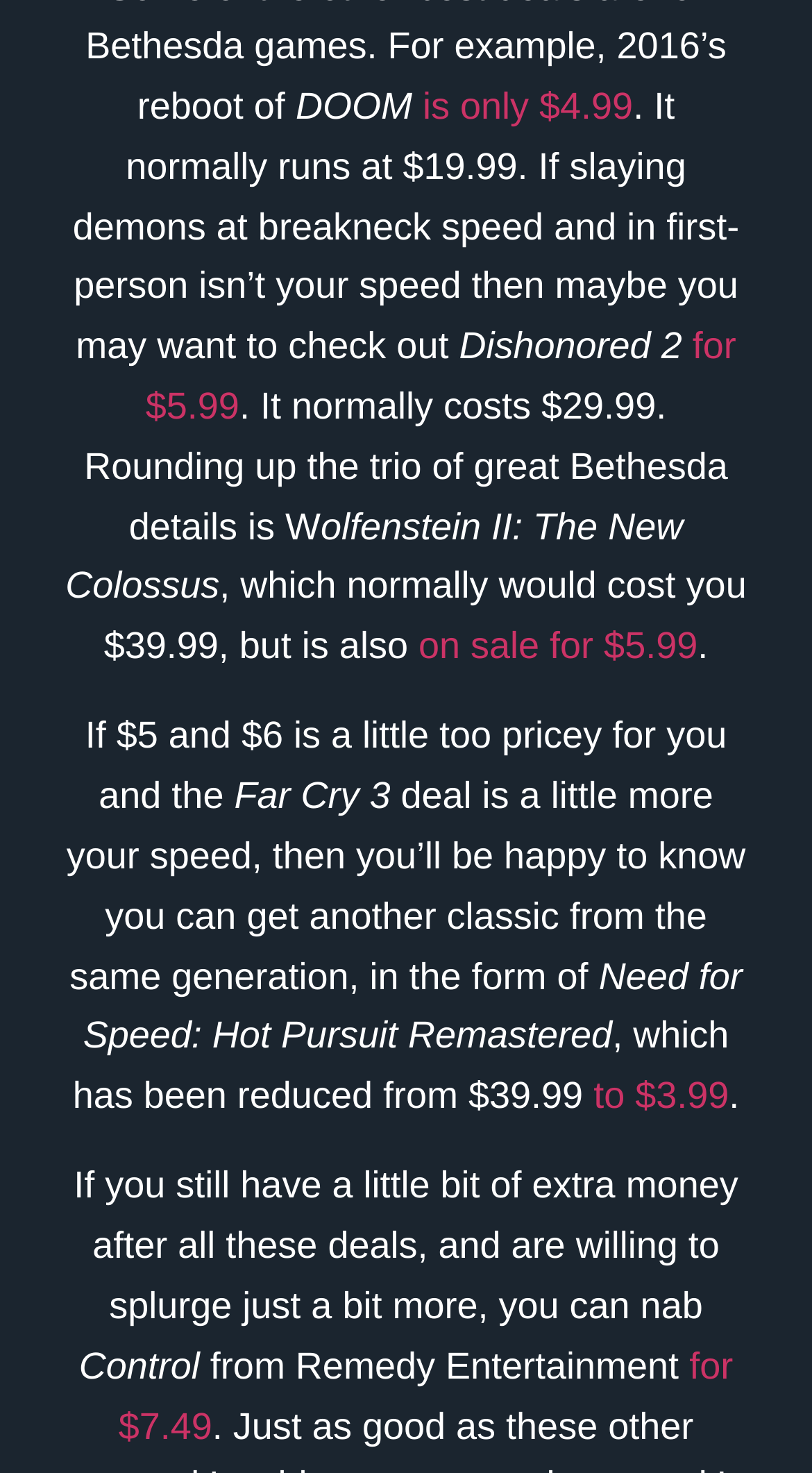Give the bounding box coordinates for the element described as: "on sale for $5.99".

[0.515, 0.425, 0.859, 0.453]